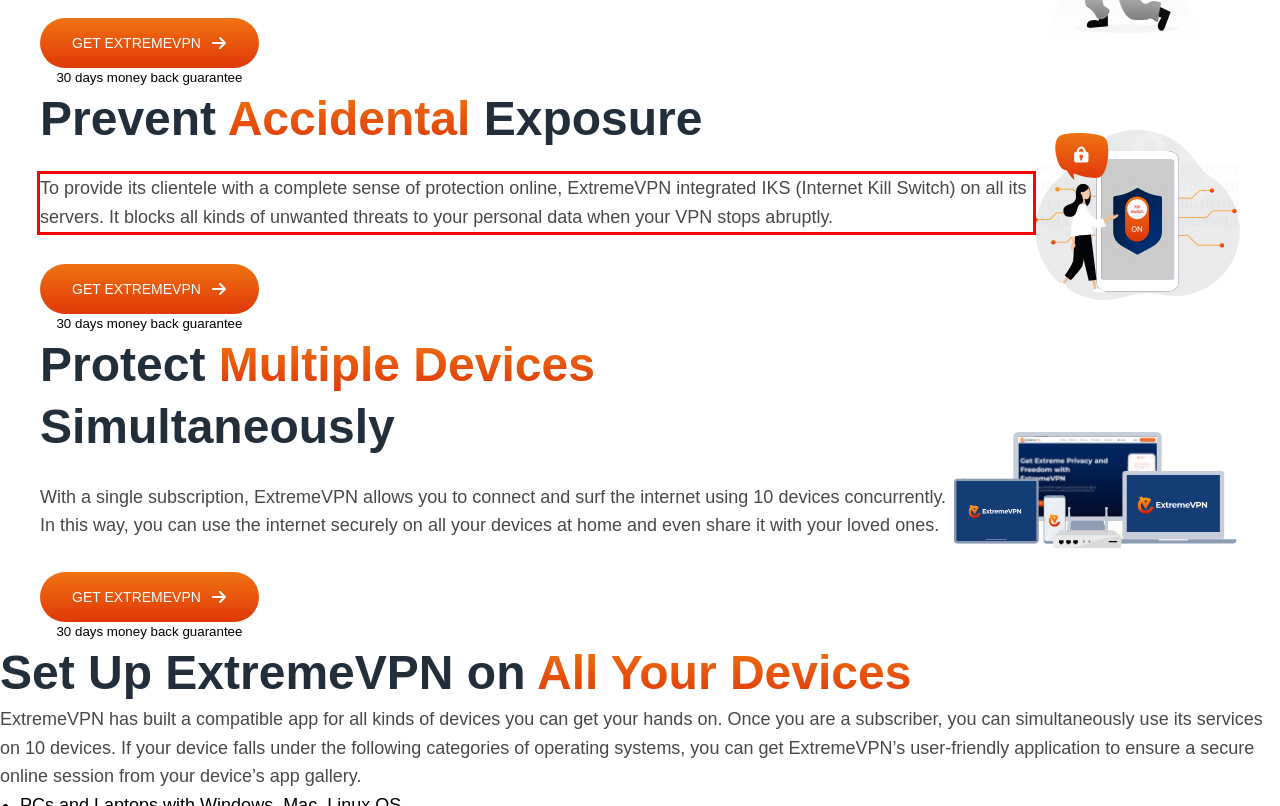Identify the text within the red bounding box on the webpage screenshot and generate the extracted text content.

To provide its clientele with a complete sense of protection online, ExtremeVPN integrated IKS (Internet Kill Switch) on all its servers. It blocks all kinds of unwanted threats to your personal data when your VPN stops abruptly.